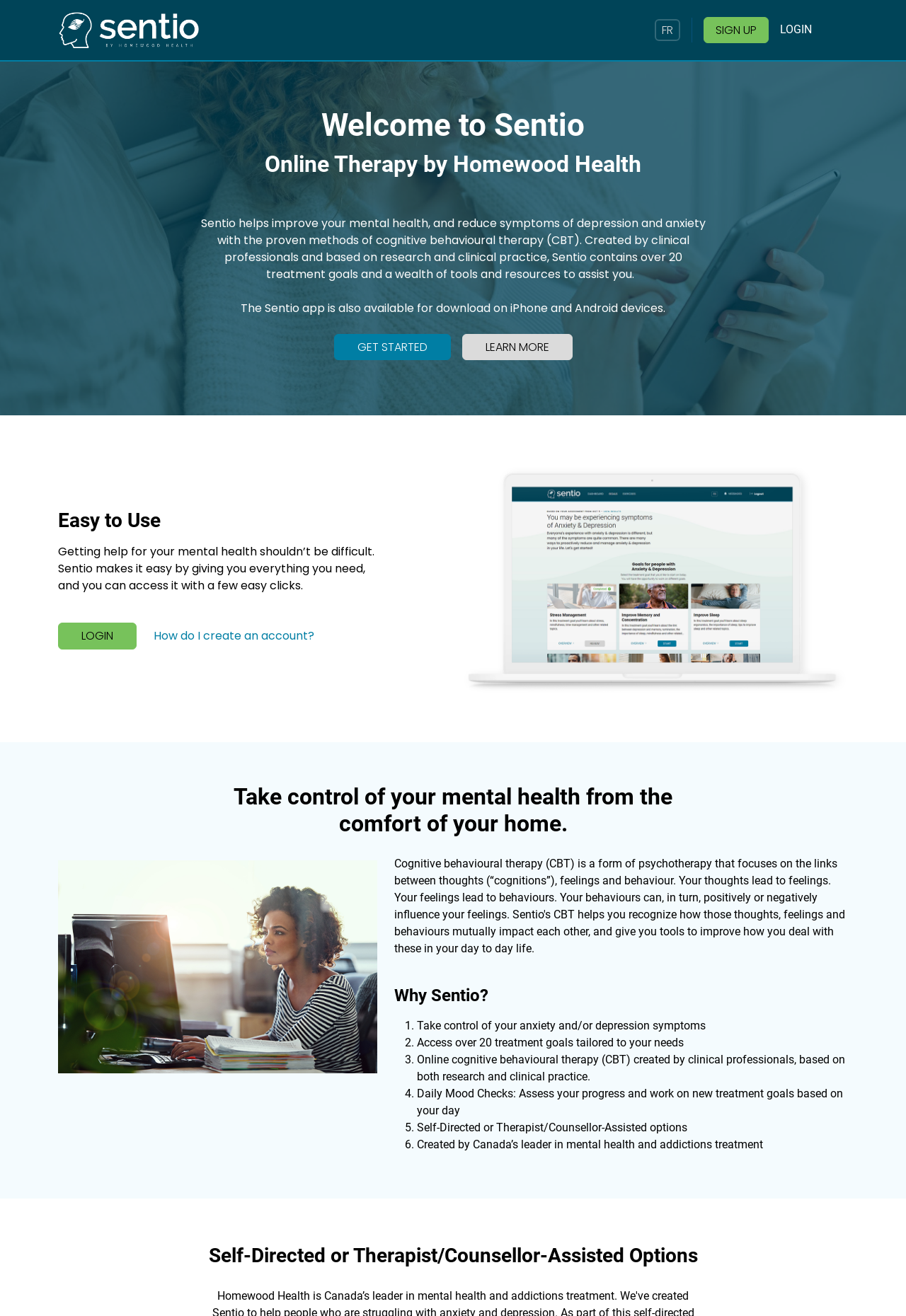Please answer the following question using a single word or phrase: 
What is Sentio?

Online Therapy